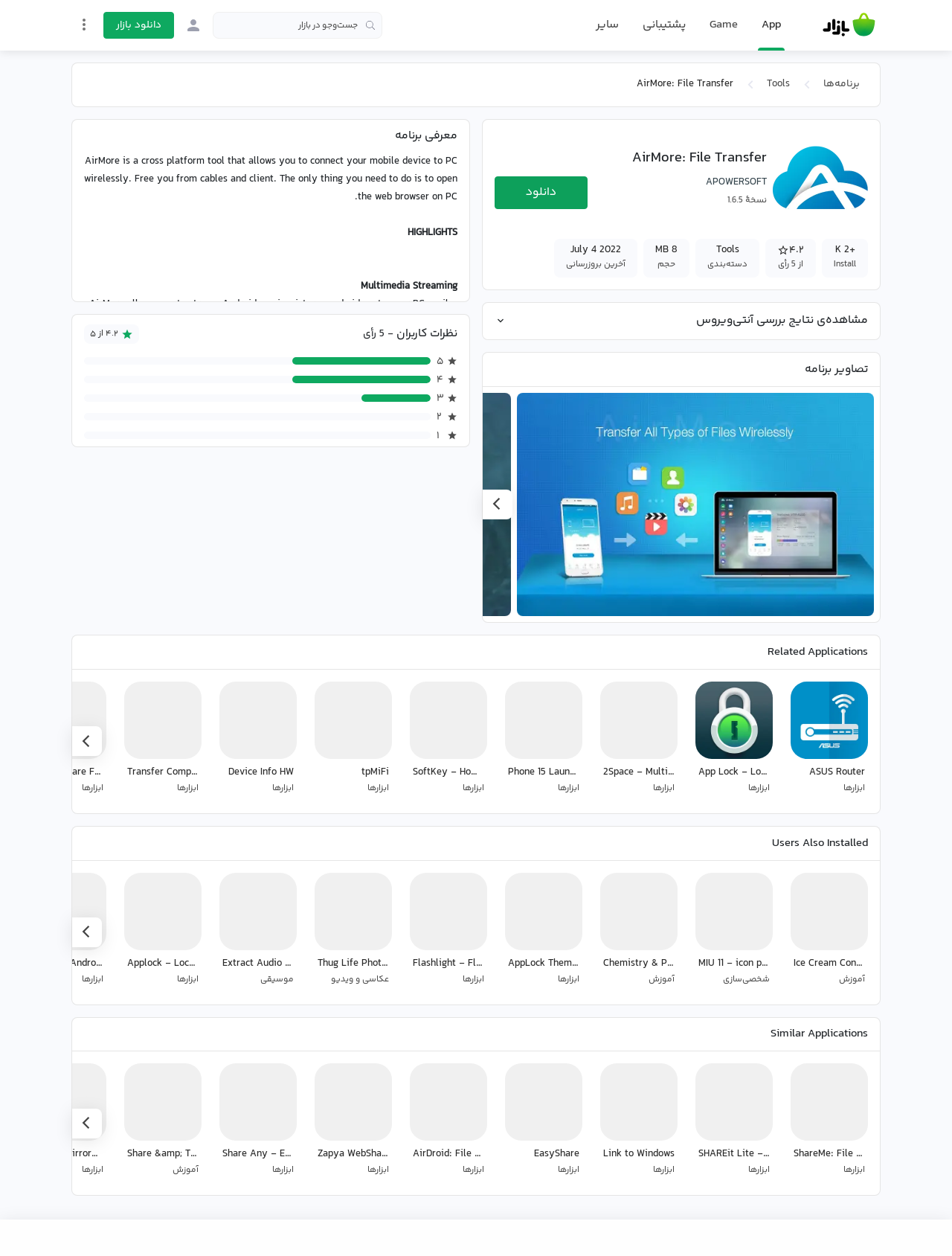Find the bounding box of the element with the following description: "2Space - Multiple Accounts ابزارها". The coordinates must be four float numbers between 0 and 1, formatted as [left, top, right, bottom].

[0.624, 0.538, 0.718, 0.643]